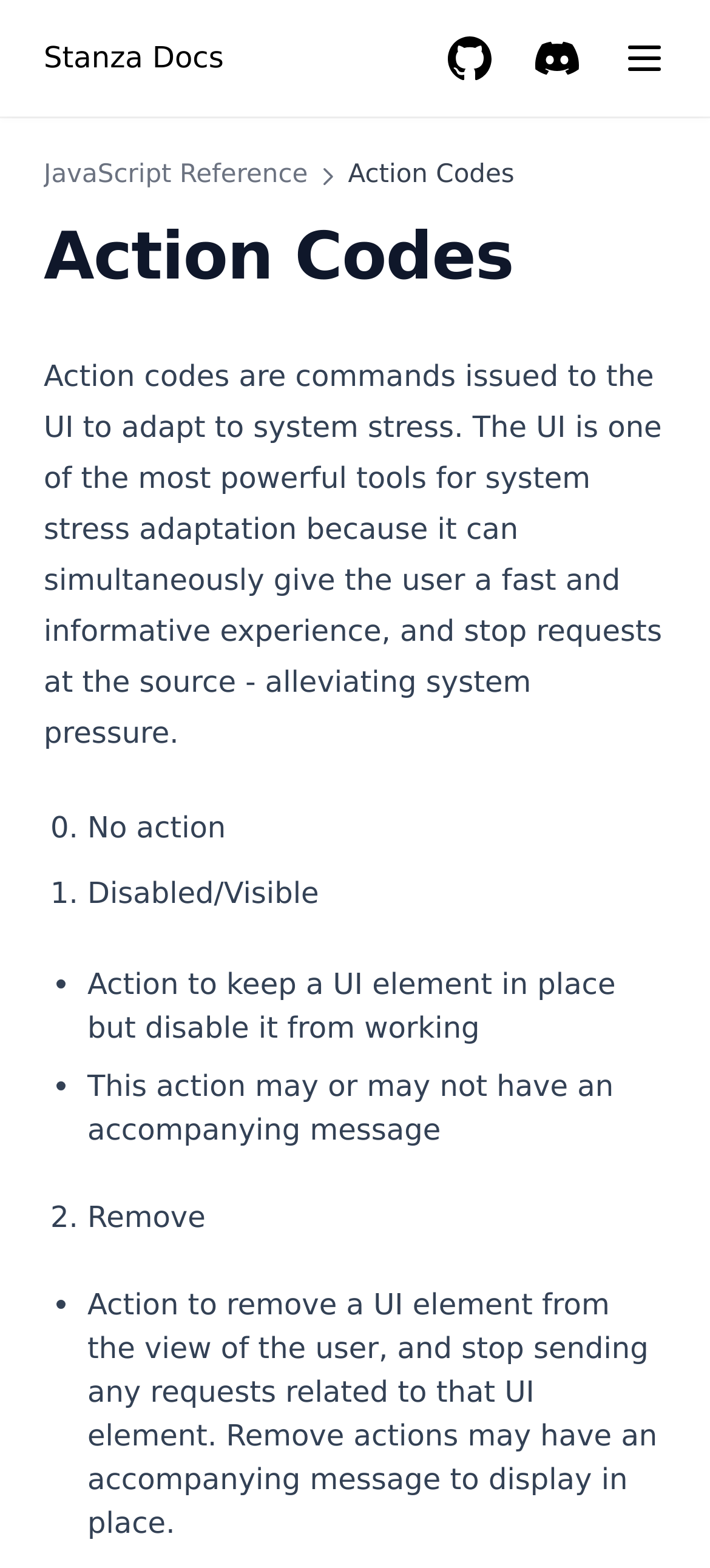Point out the bounding box coordinates of the section to click in order to follow this instruction: "Visit Stanza Docs".

[0.062, 0.023, 0.315, 0.051]